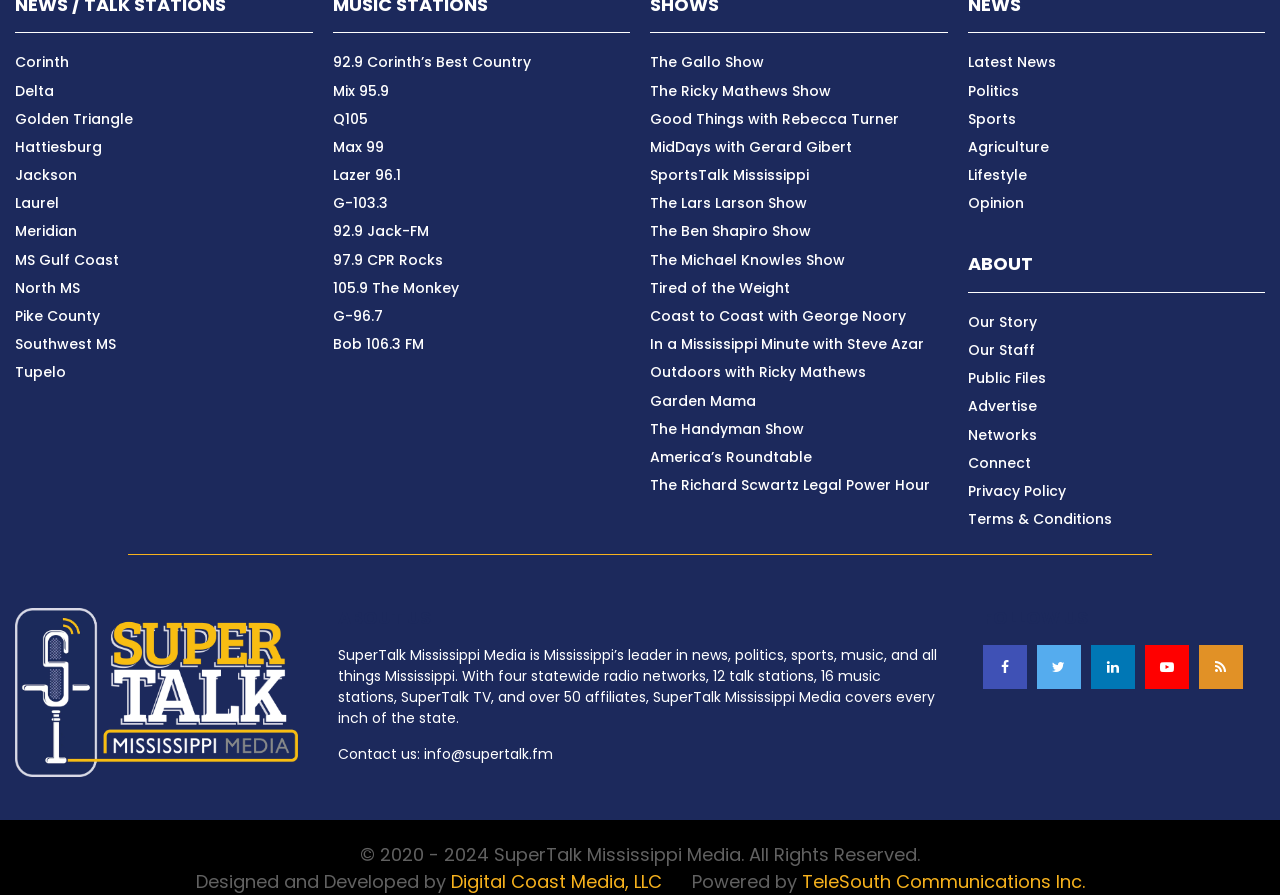Please specify the bounding box coordinates in the format (top-left x, top-left y, bottom-right x, bottom-right y), with values ranging from 0 to 1. Identify the bounding box for the UI component described as follows: The Handyman Show

[0.508, 0.463, 0.628, 0.495]